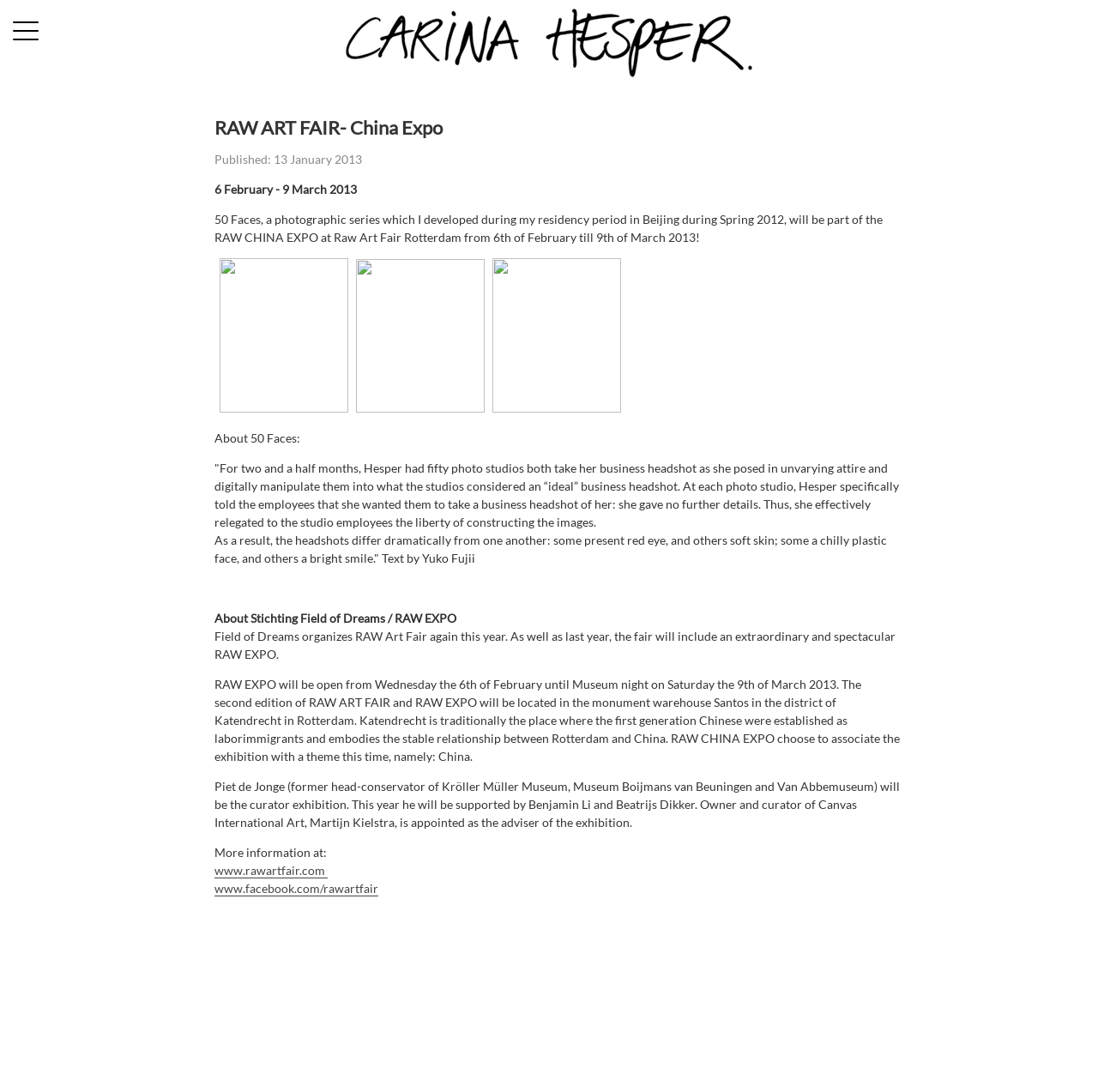What is the website of RAW Art Fair? Examine the screenshot and reply using just one word or a brief phrase.

www.rawartfair.com